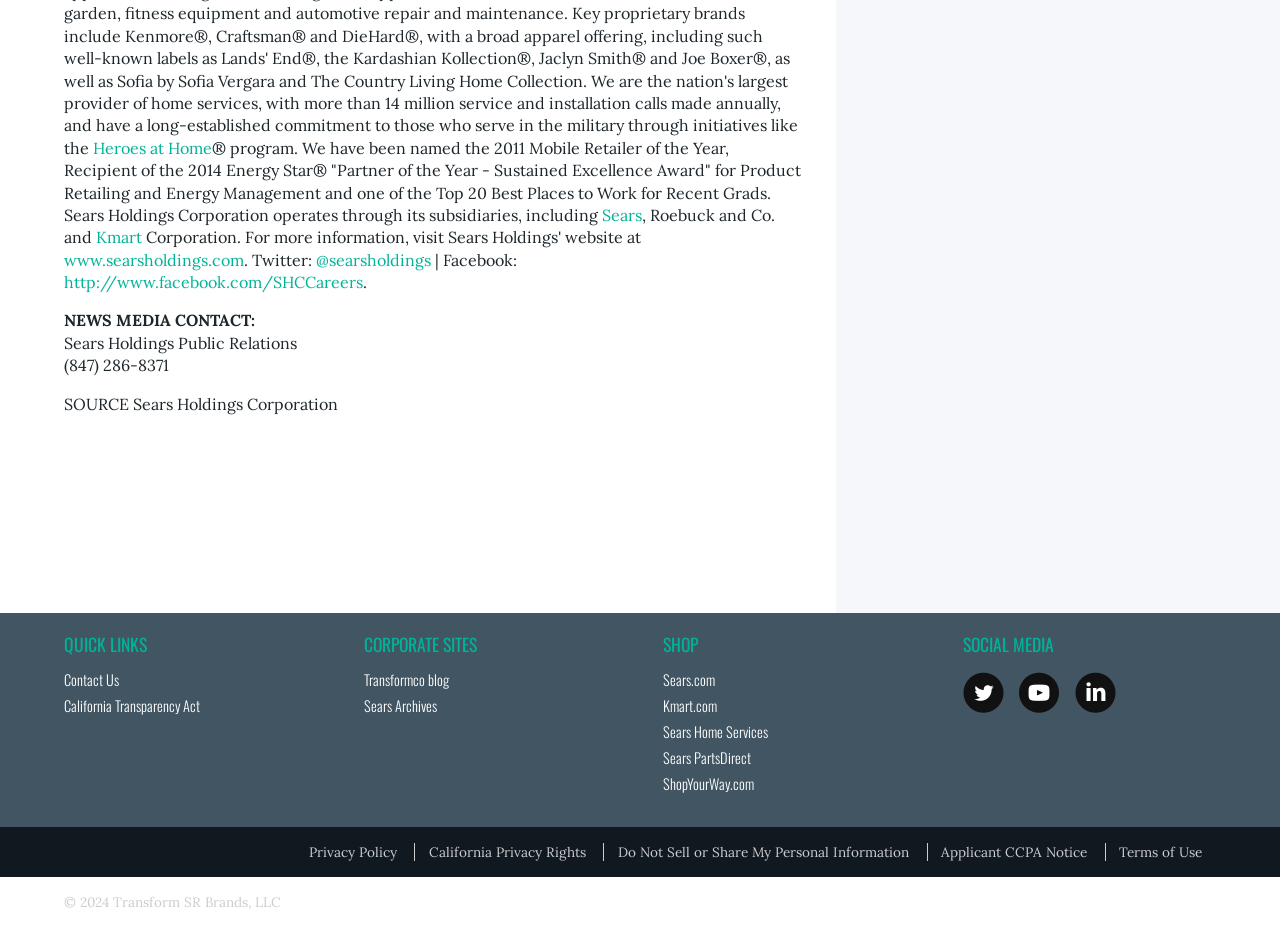What year is mentioned in the copyright information?
From the screenshot, supply a one-word or short-phrase answer.

2024